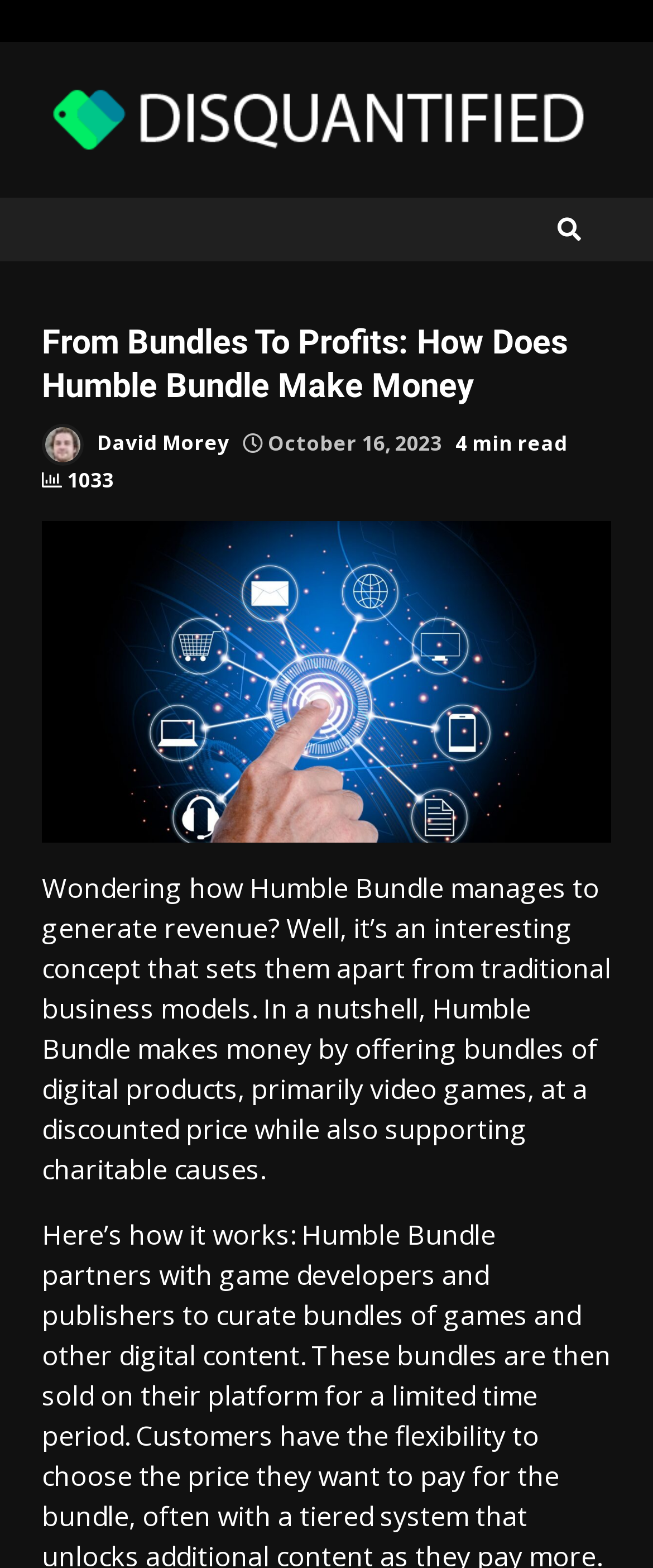Please give a one-word or short phrase response to the following question: 
Who is the author of this article?

David Morey